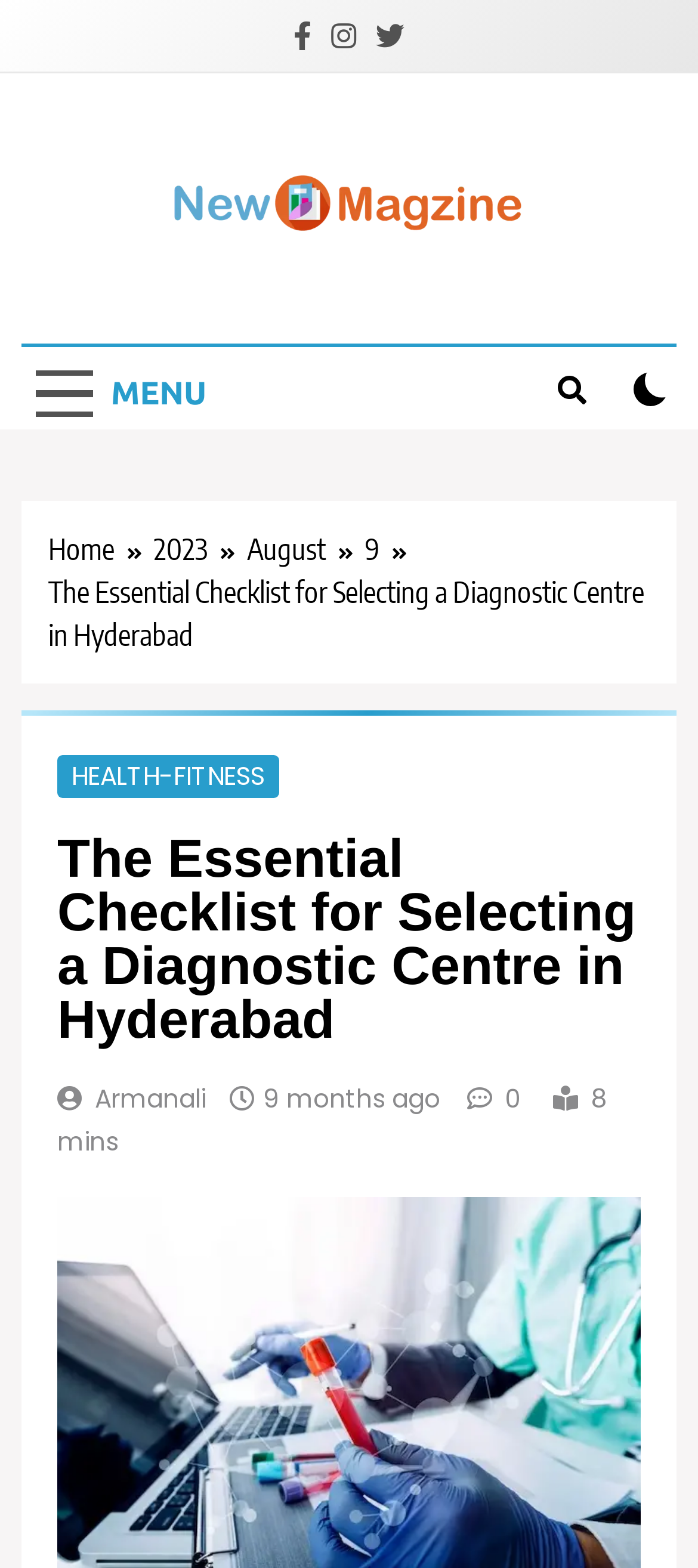Find the bounding box coordinates for the area you need to click to carry out the instruction: "Go to the home page". The coordinates should be four float numbers between 0 and 1, indicated as [left, top, right, bottom].

[0.069, 0.337, 0.221, 0.365]